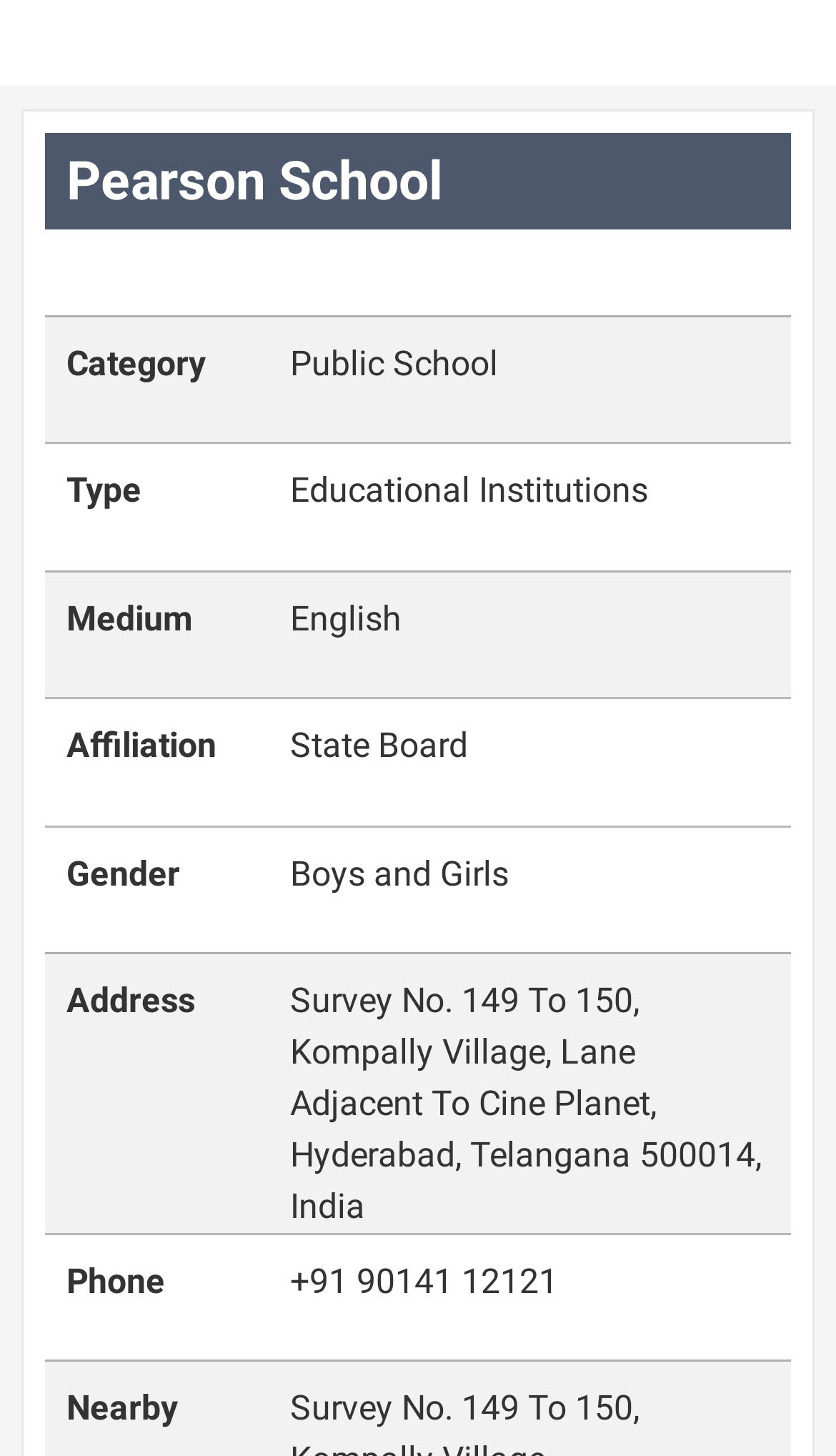What is the address of Pearson School?
Please provide an in-depth and detailed response to the question.

I found the 'Address' label on the webpage, and its corresponding text provides the full address of Pearson School, which is Survey No. 149 To 150, Kompally Village, Hyderabad, Telangana 500014, India.